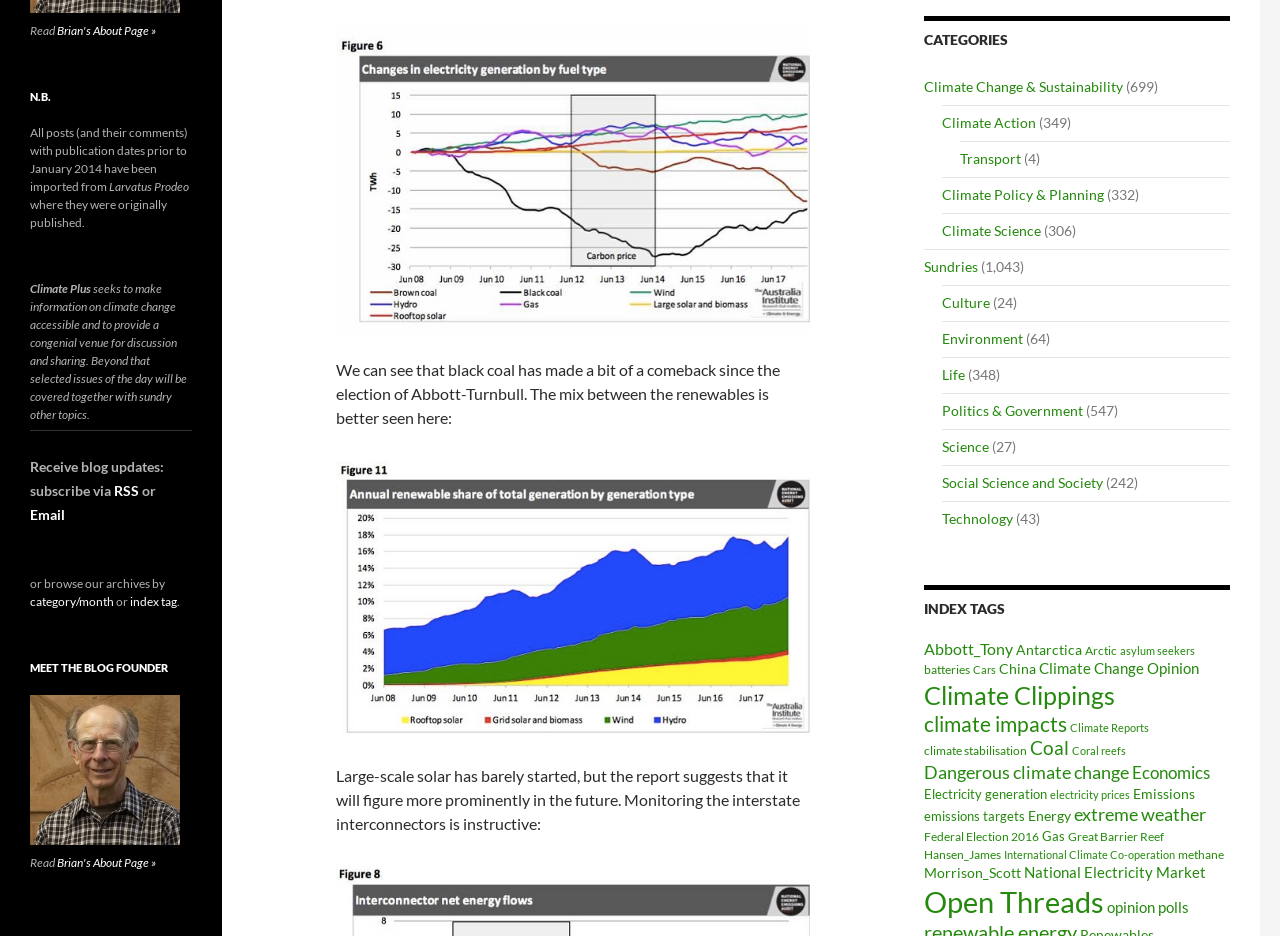Determine the bounding box for the described HTML element: "Climate Policy & Planning". Ensure the coordinates are four float numbers between 0 and 1 in the format [left, top, right, bottom].

[0.736, 0.199, 0.862, 0.217]